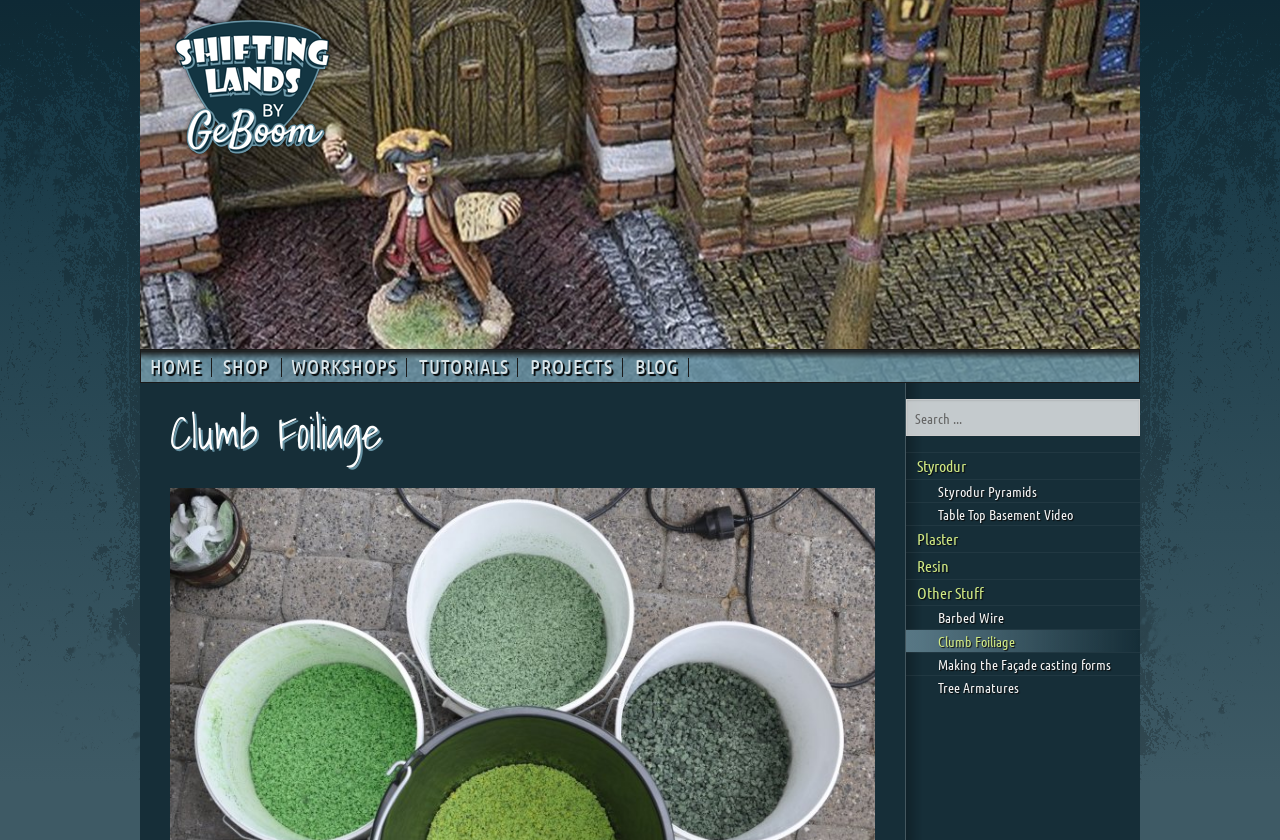Locate the bounding box coordinates of the segment that needs to be clicked to meet this instruction: "learn about styrodur".

[0.708, 0.539, 0.891, 0.57]